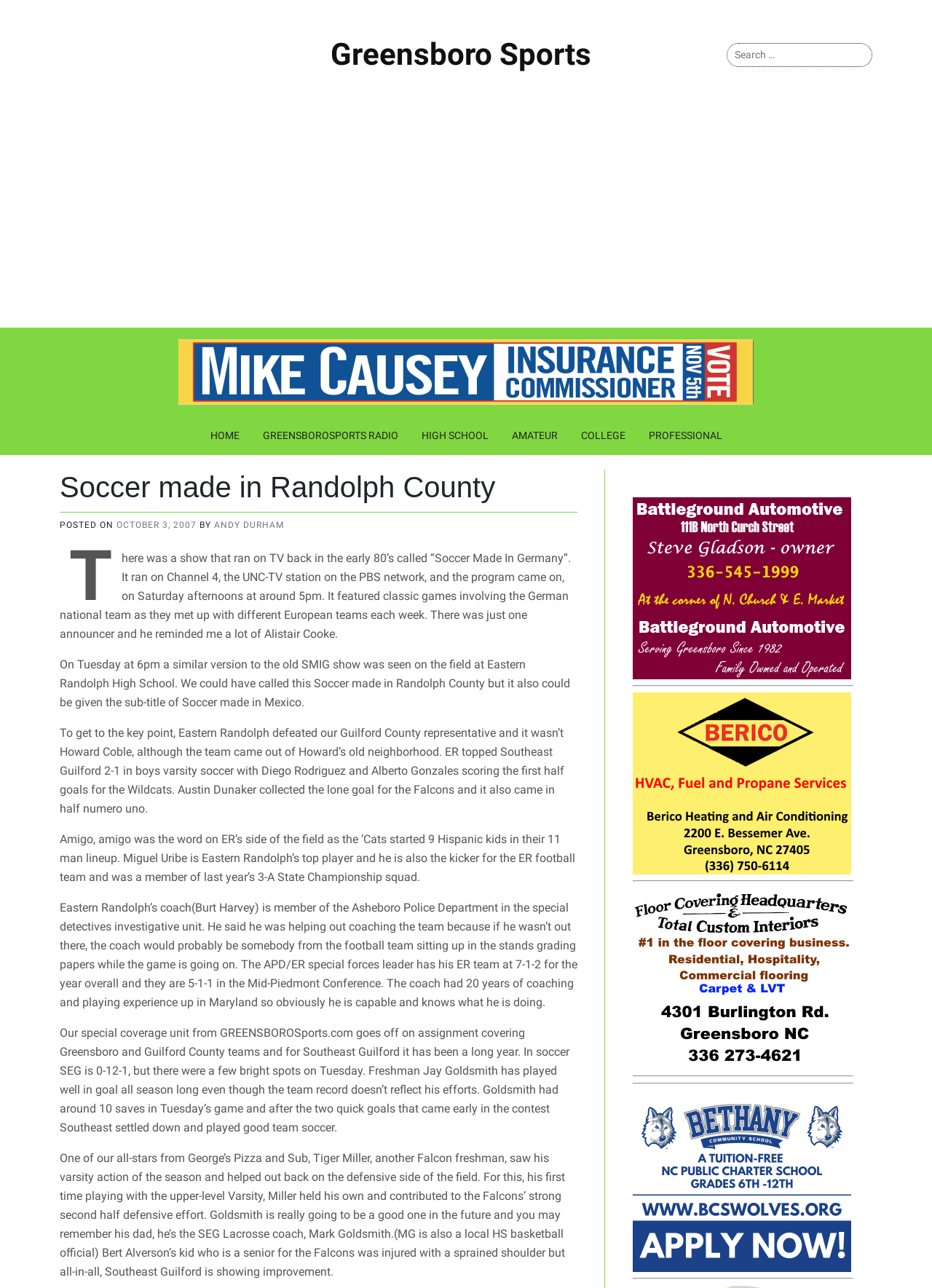Find and generate the main title of the webpage.

Soccer made in Randolph County